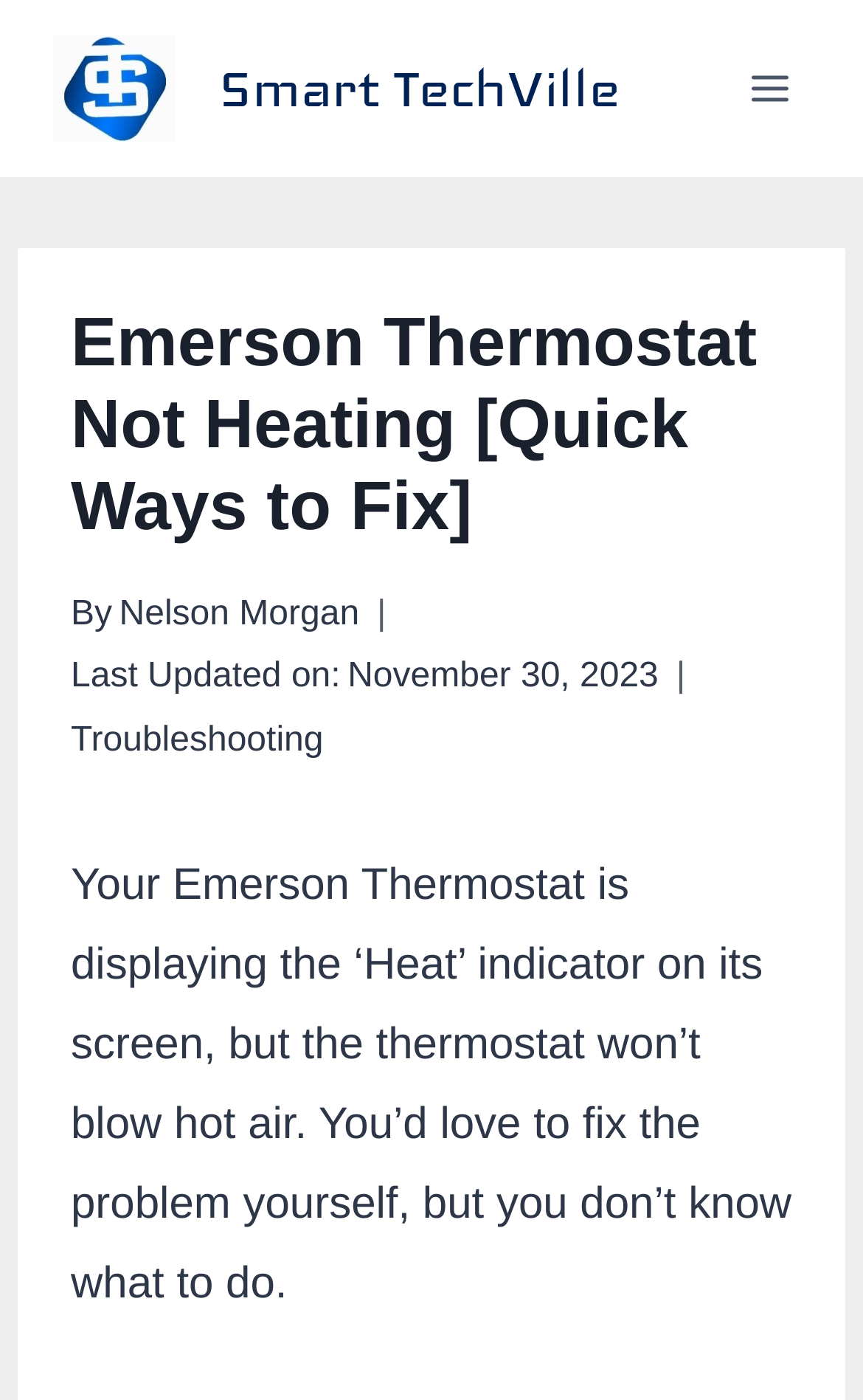Can you find the bounding box coordinates for the UI element given this description: "Troubleshooting"? Provide the coordinates as four float numbers between 0 and 1: [left, top, right, bottom].

[0.082, 0.516, 0.375, 0.543]